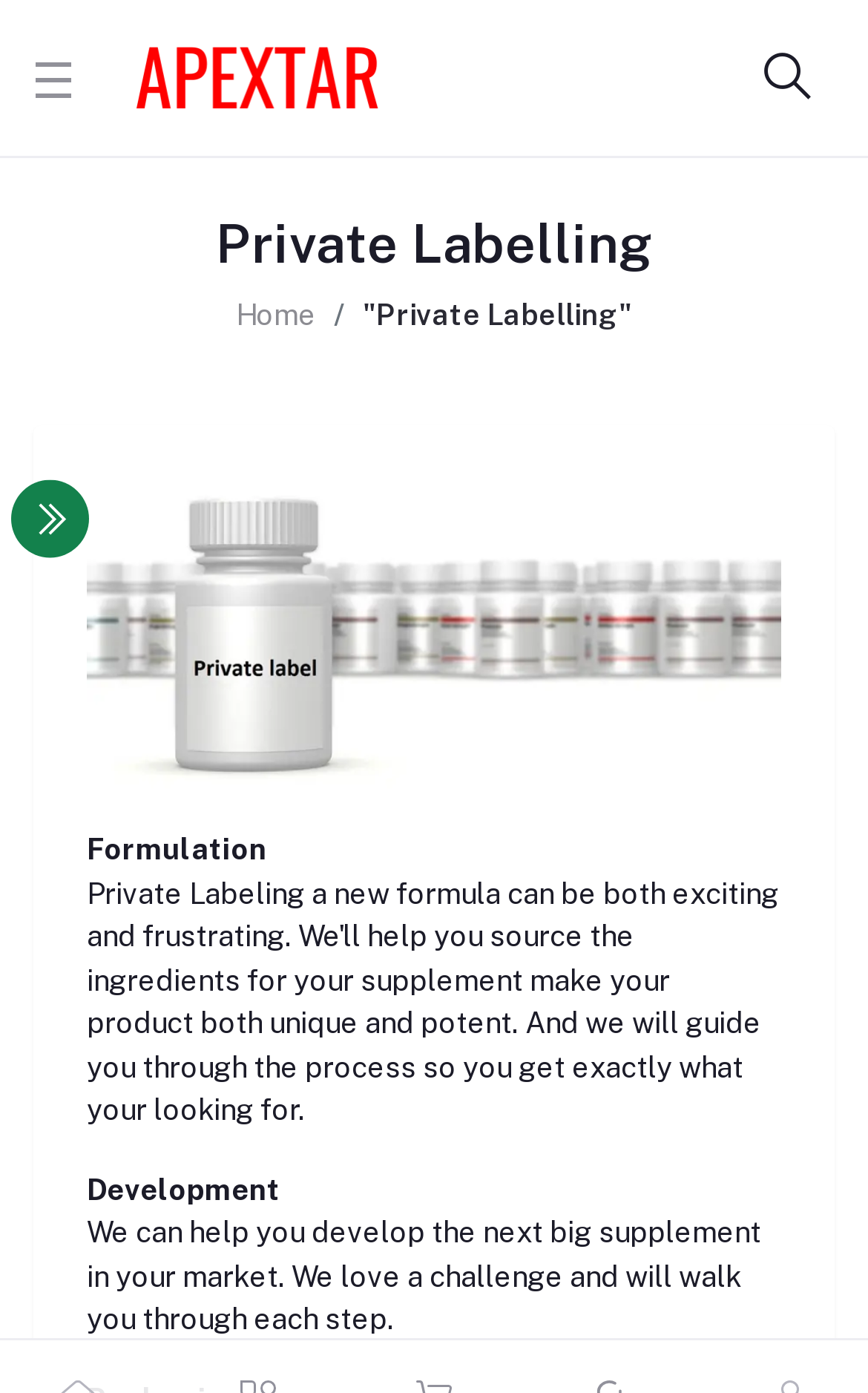Provide an in-depth caption for the elements present on the webpage.

The webpage is about Apextar's private labeling solutions, empowering businesses to customize their own branded products with confidence. At the top left corner, there is a button and an image next to each other. On the top center, the Apextar logo is displayed with a link to the brand's main page. 

To the right of the Apextar logo, there is a search icon. Below the top section, a heading "Private Labelling" is prominently displayed across the page. Underneath the heading, there is a navigation menu with a "Home" link. 

A large image occupies most of the page, spanning from the top to the middle section. On top of the image, there are three sections of text: "Formulation", "Development", and a paragraph describing how Apextar can help businesses develop the next big supplement in their market. 

On the left side of the image, there is a small icon. The overall content is organized in a clean and structured manner, making it easy to navigate and understand the private labeling solutions offered by Apextar.